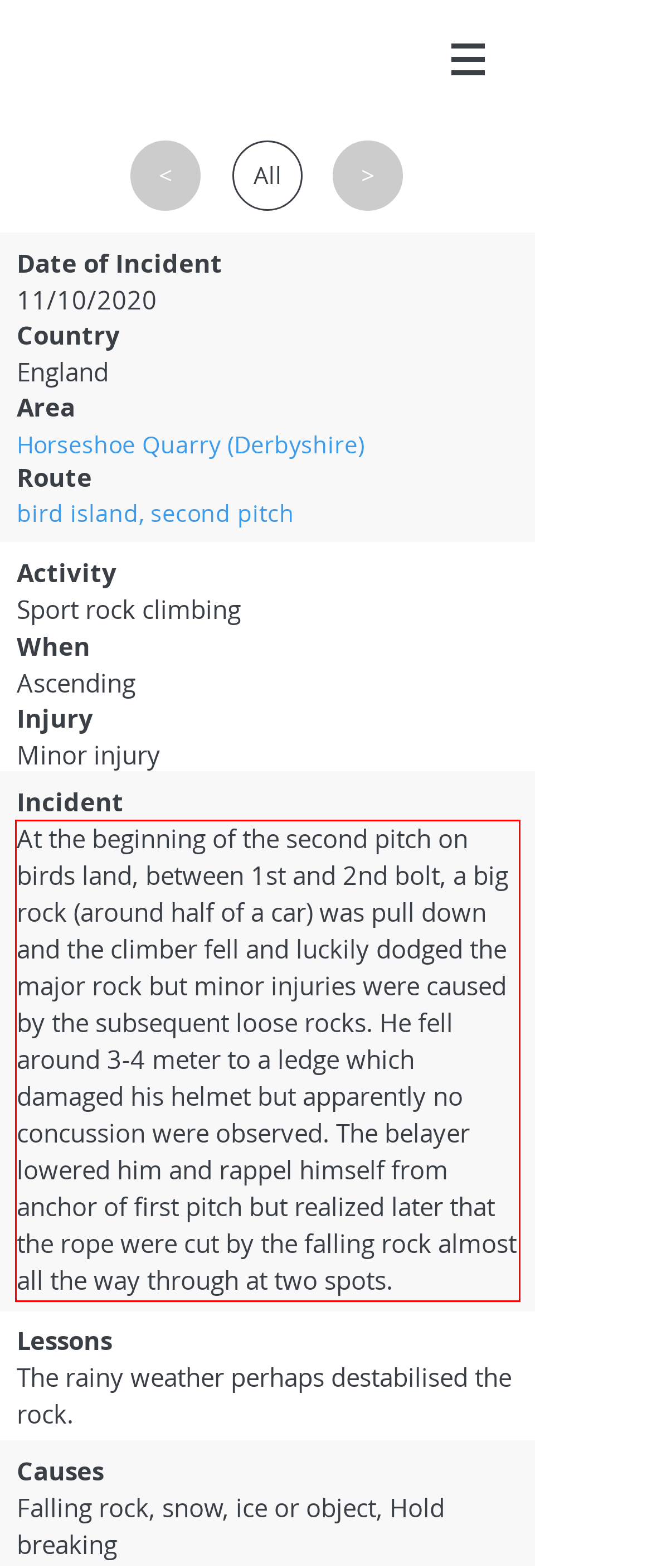Identify and extract the text within the red rectangle in the screenshot of the webpage.

At the beginning of the second pitch on birds land, between 1st and 2nd bolt, a big rock (around half of a car) was pull down and the climber fell and luckily dodged the major rock but minor injuries were caused by the subsequent loose rocks. He fell around 3-4 meter to a ledge which damaged his helmet but apparently no concussion were observed. The belayer lowered him and rappel himself from anchor of first pitch but realized later that the rope were cut by the falling rock almost all the way through at two spots.